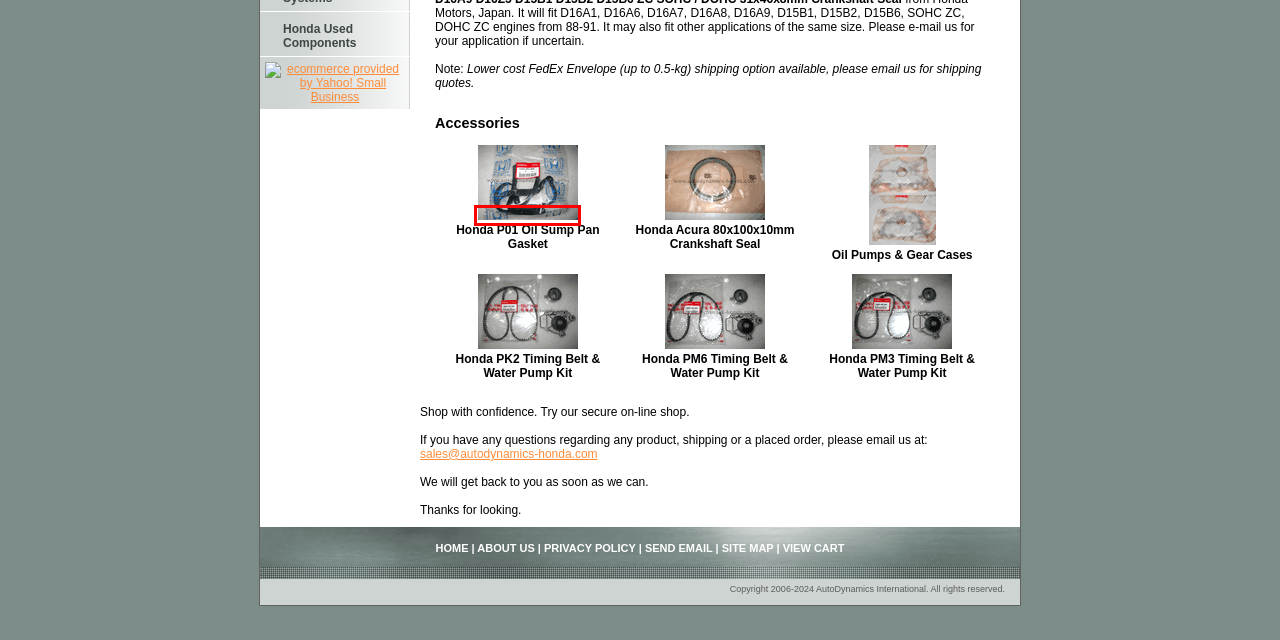Given a screenshot of a webpage with a red bounding box highlighting a UI element, determine which webpage description best matches the new webpage that appears after clicking the highlighted element. Here are the candidates:
A. Single-Page Checkout
B. Honda PM3 P1J Timing Belt & Water Pump Kit
C. Honda P01 P1K PE2 Oil Sump Pan Gasket
D. Find the best Hosting, Domains, Ecommerce, Bizmail, and more | Turbify
E. Honda PM6 PK1 Timing Belt & Water Pump Kit
F. Oil Pumps & Gear Cases
G. Honda PM7 Timing Belt & Water Pump Kit
H. Honda Acura 80x100x10mm Crankshaft Seal

C